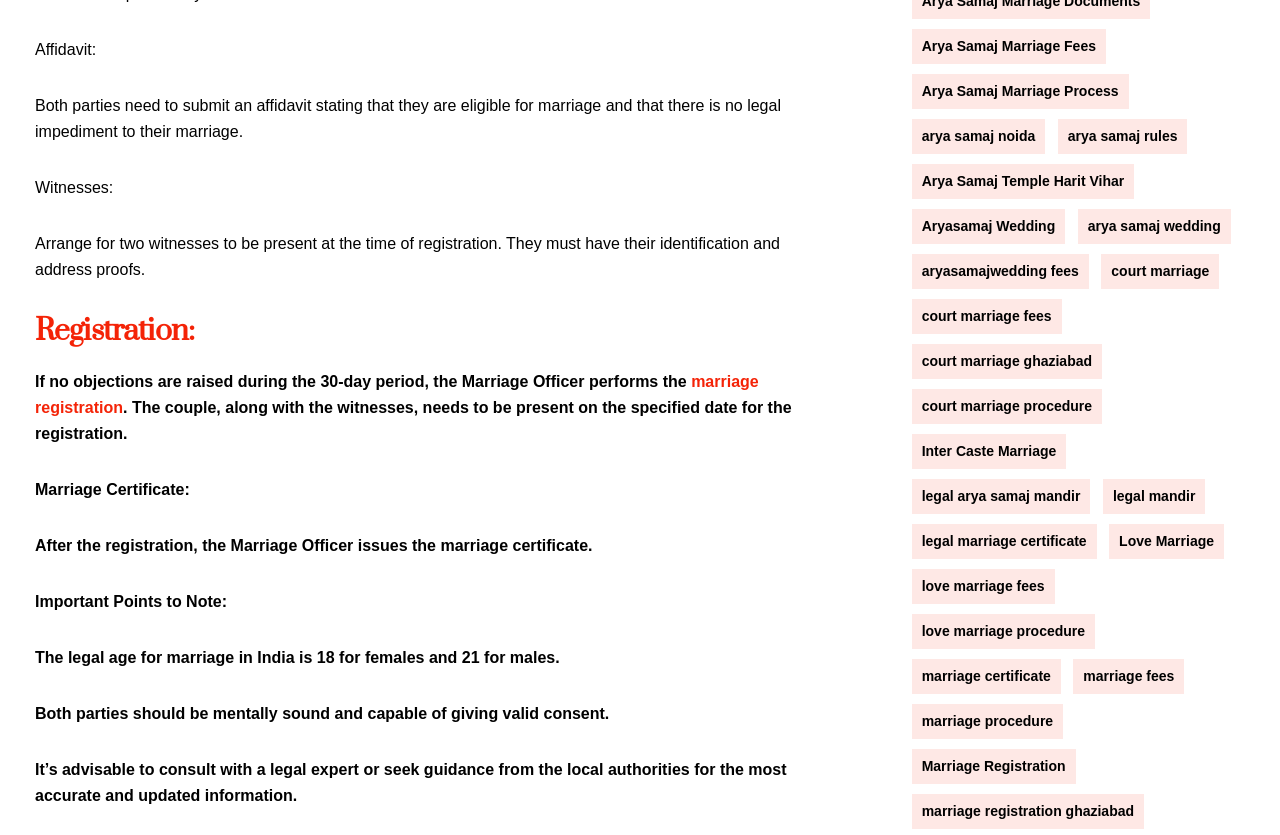Determine the bounding box for the described HTML element: "arya samaj noida". Ensure the coordinates are four float numbers between 0 and 1 in the format [left, top, right, bottom].

[0.712, 0.142, 0.817, 0.184]